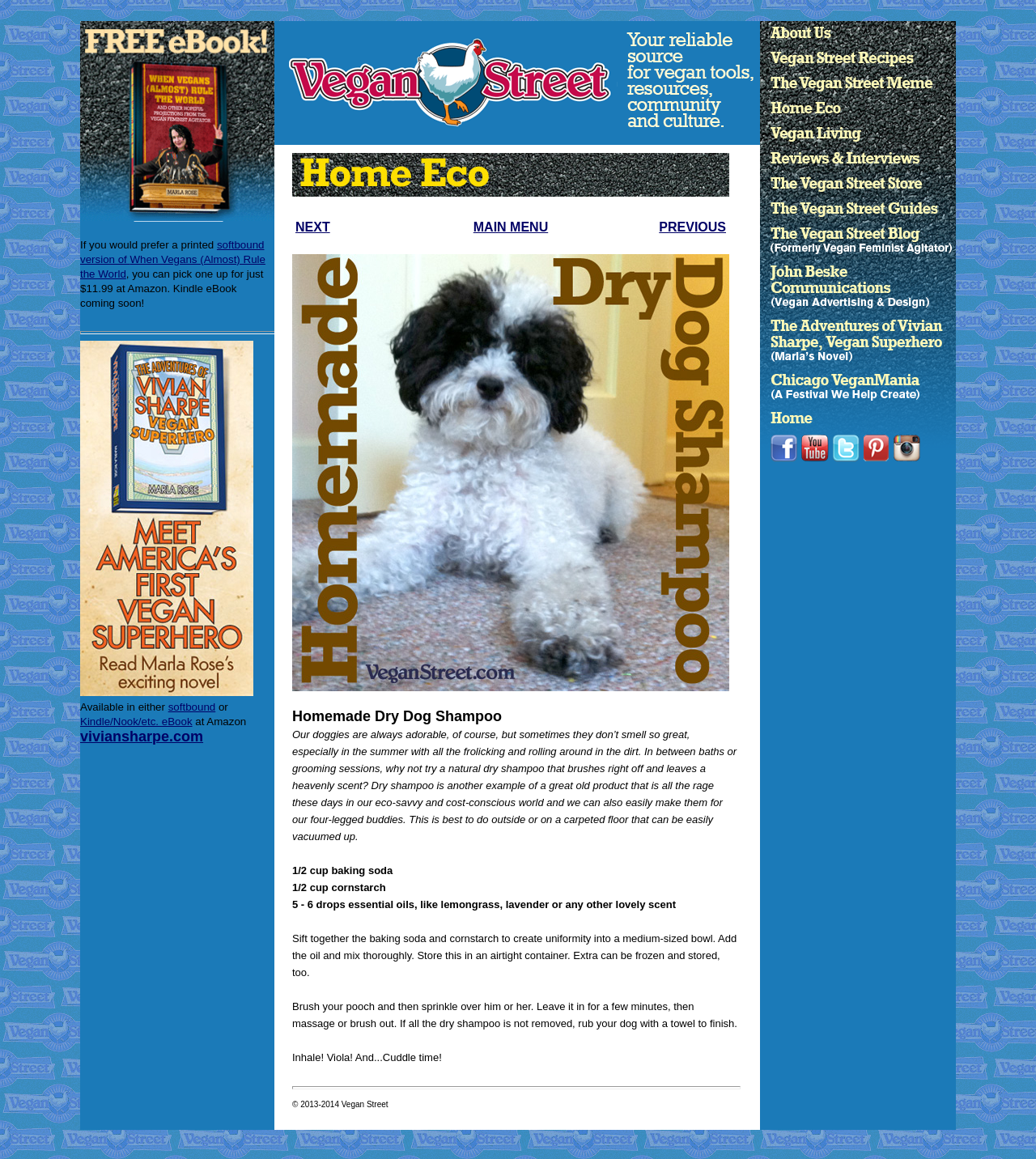Answer the question in a single word or phrase:
What is the name of the festival mentioned on the webpage?

Chicago VeganMania